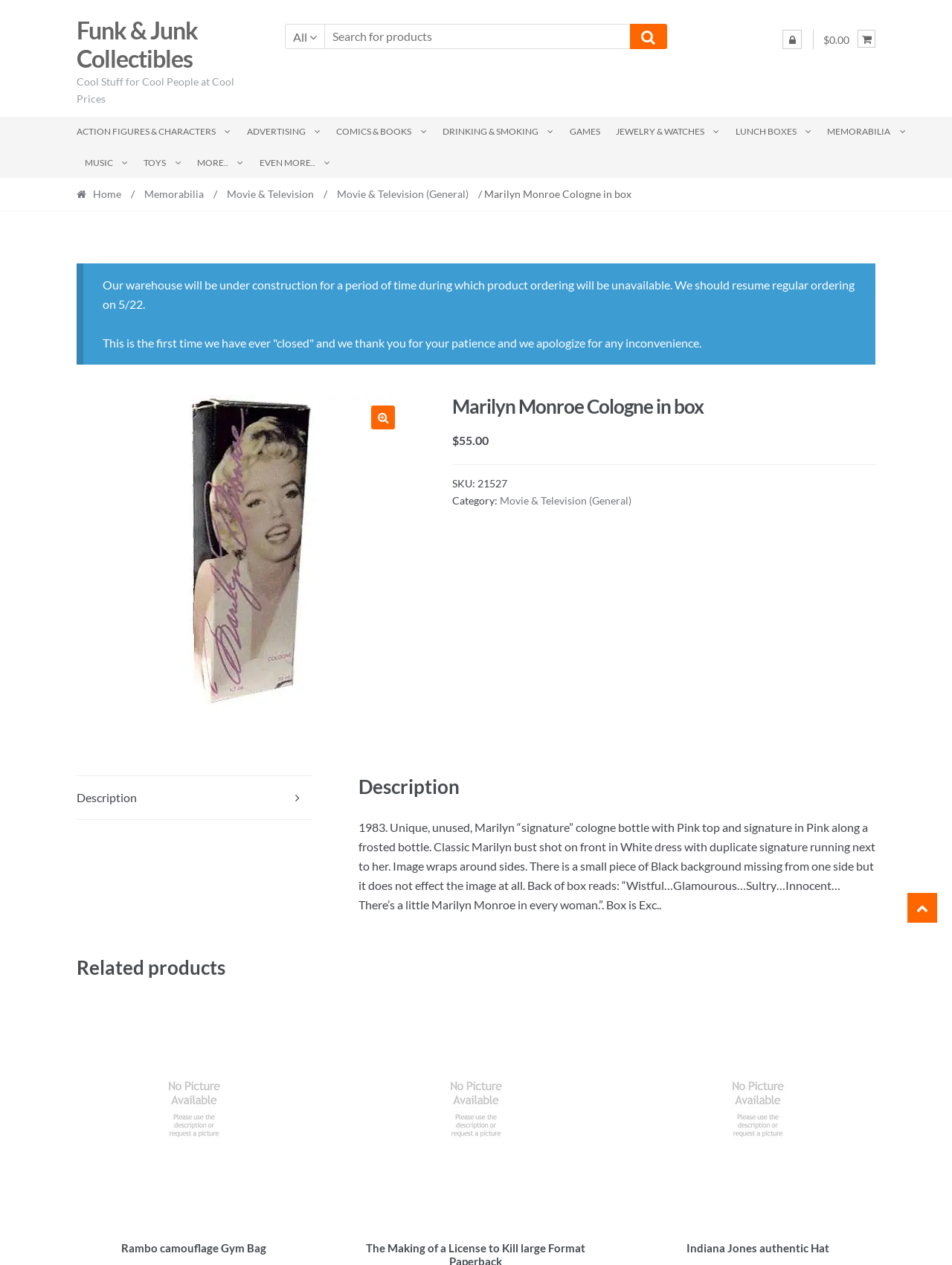Please reply with a single word or brief phrase to the question: 
What is the bounding box coordinate of the search bar?

[0.299, 0.019, 0.701, 0.039]